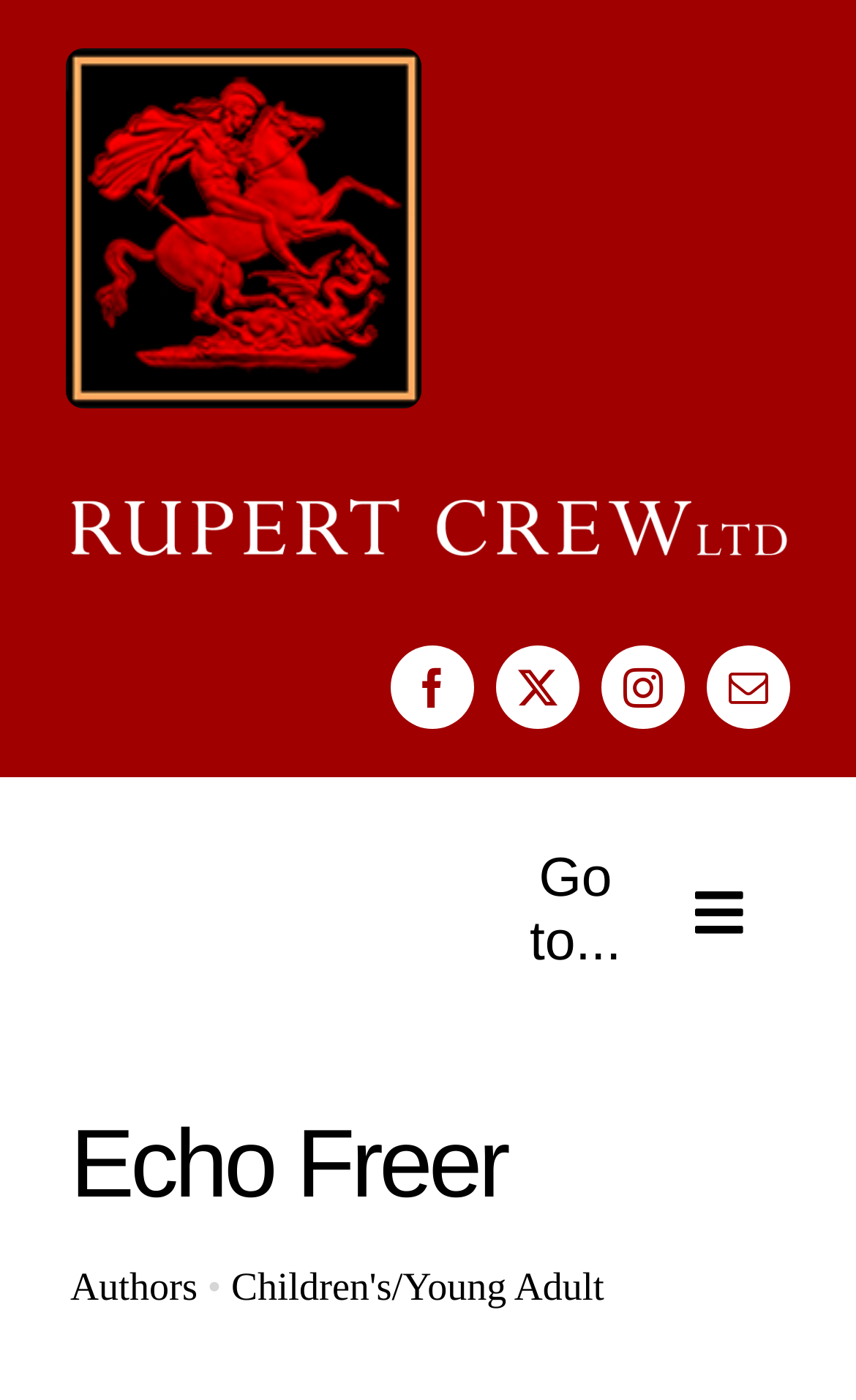Please find the bounding box coordinates of the element's region to be clicked to carry out this instruction: "Click the logo".

[0.077, 0.033, 0.492, 0.067]